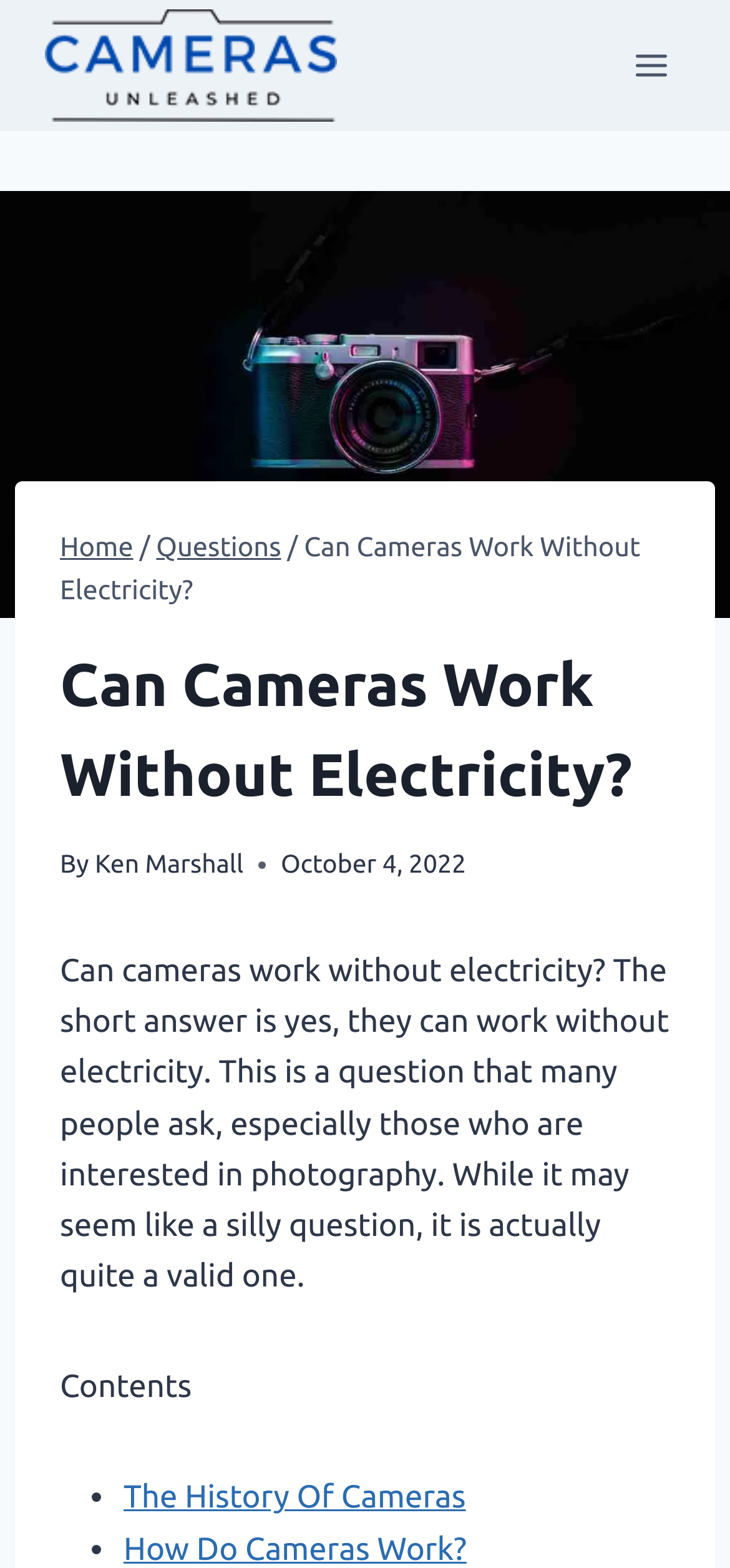Given the description of a UI element: "Home", identify the bounding box coordinates of the matching element in the webpage screenshot.

[0.082, 0.339, 0.183, 0.358]